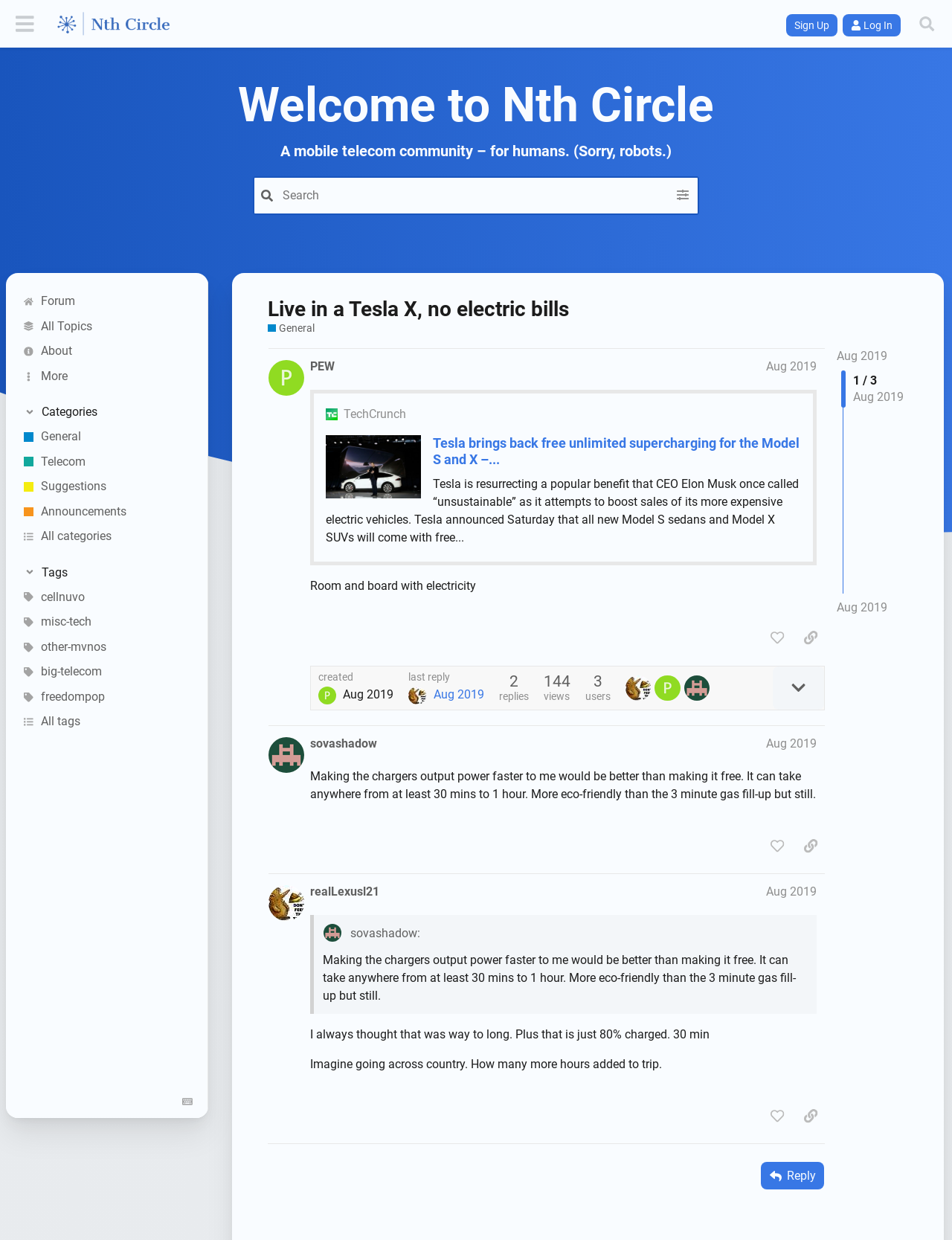What is the date of the post?
Analyze the screenshot and provide a detailed answer to the question.

The date of the post can be found in the post metadata section, where it is written as 'Aug 3, 2019 5:19 pm'.